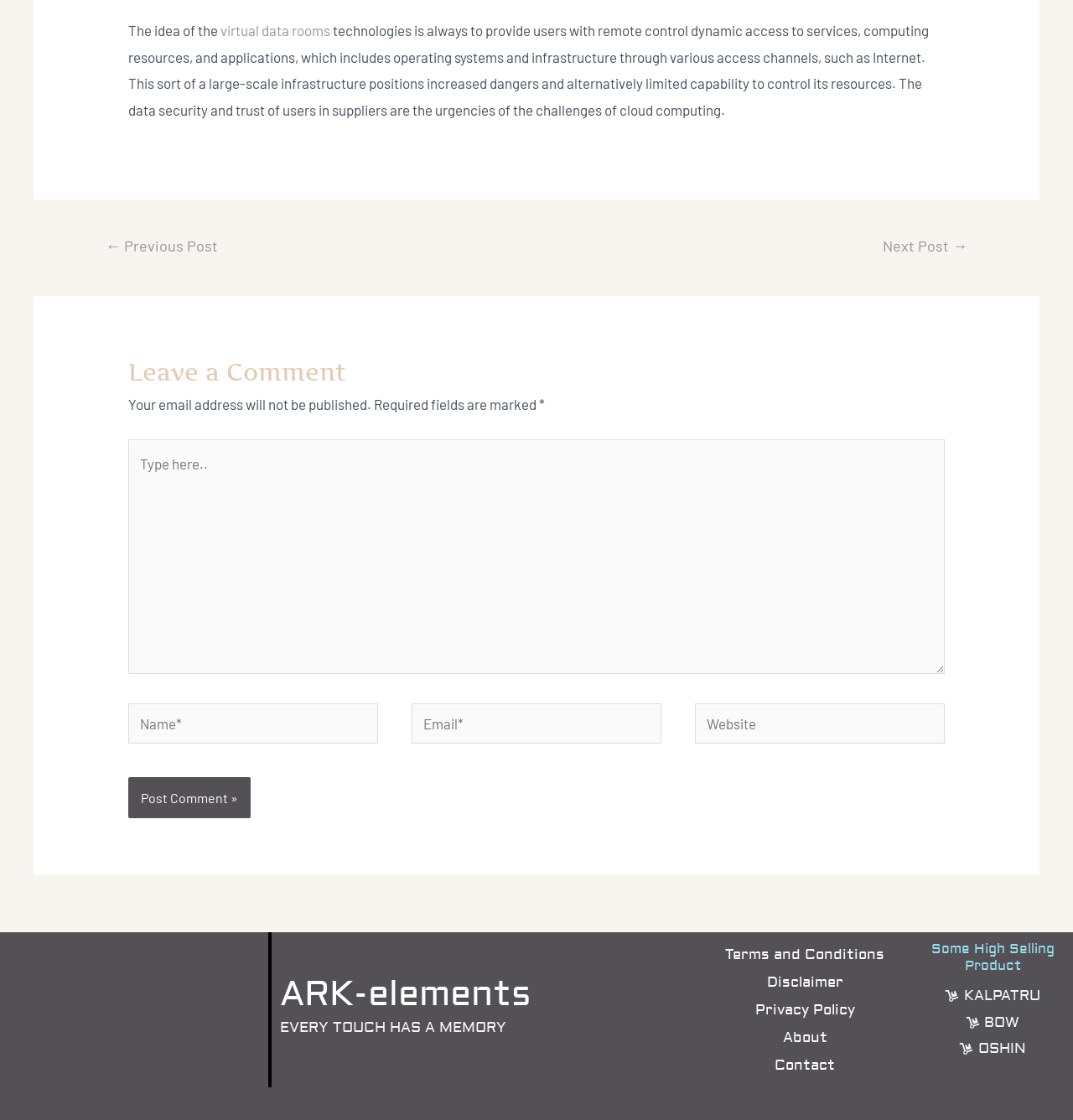Identify the bounding box coordinates for the UI element described as: "Next Post →". The coordinates should be provided as four floats between 0 and 1: [left, top, right, bottom].

[0.801, 0.205, 0.923, 0.237]